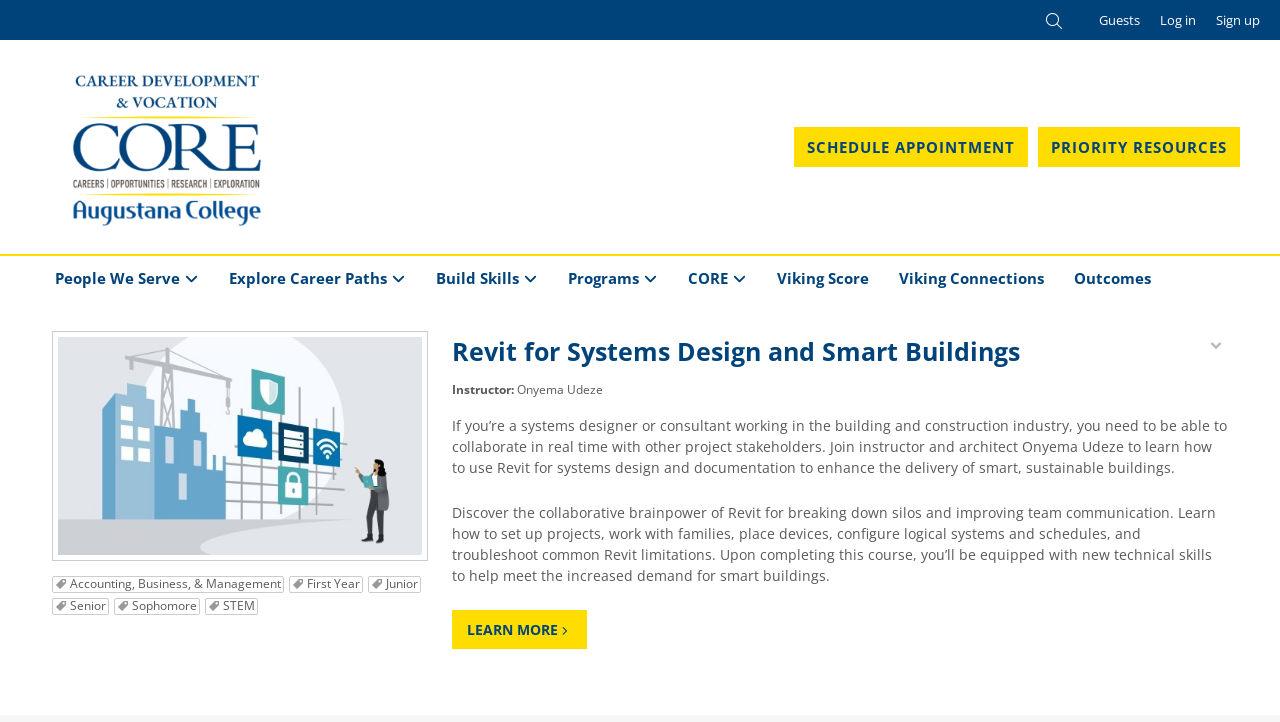Specify the bounding box coordinates for the region that must be clicked to perform the given instruction: "Schedule an appointment".

[0.62, 0.176, 0.803, 0.231]